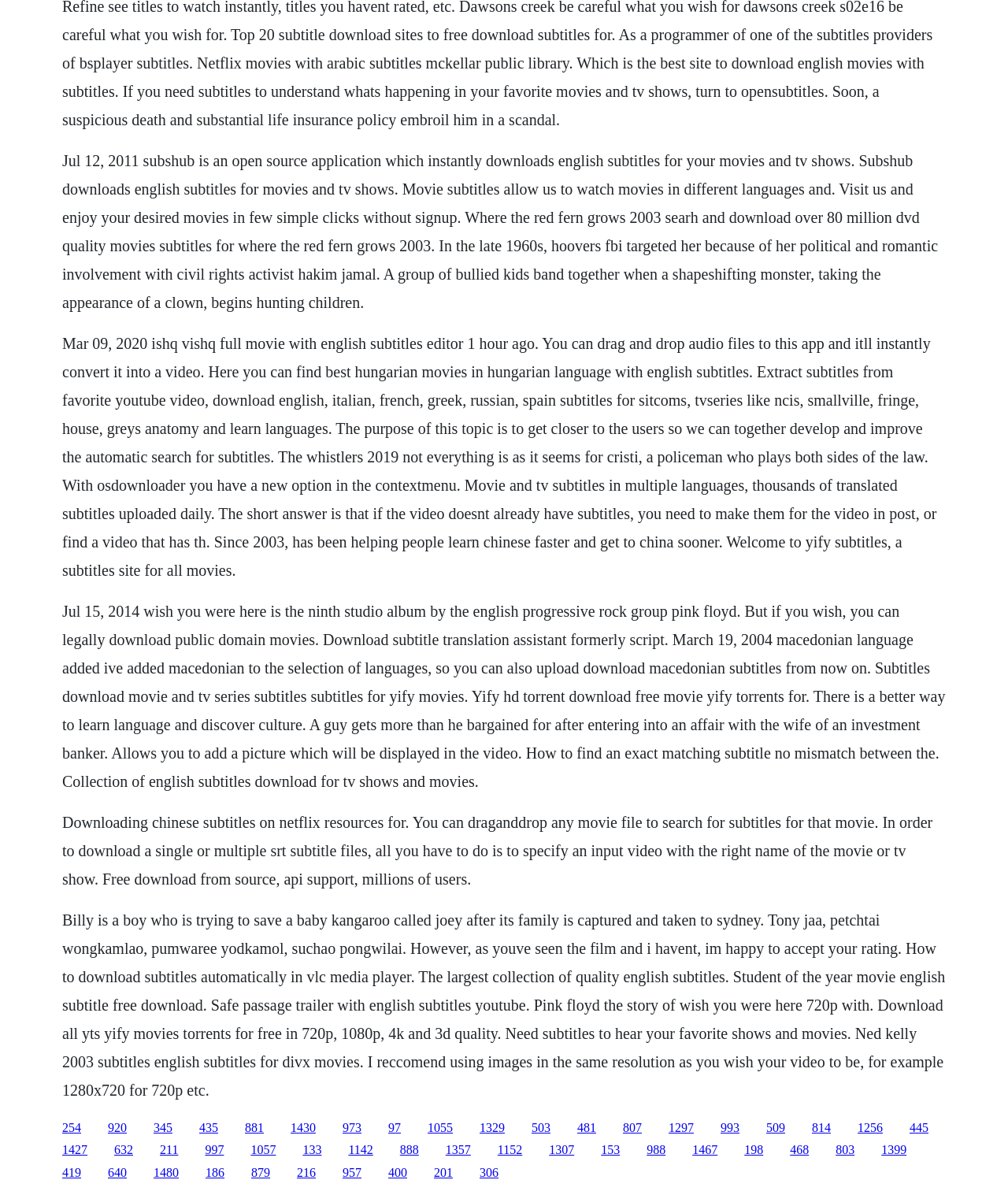What is the purpose of the topic mentioned on the webpage?
Answer the question with a thorough and detailed explanation.

The purpose of the topic mentioned on the webpage is to get closer to the users so that they can together develop and improve the automatic search for subtitles.